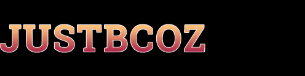Explain what is happening in the image with elaborate details.

The image features the stylized logo of "justBcoz," showcased prominently at the top of the webpage. The design incorporates a bold typeface, where the word "JUST" is rendered in bright, warm hues that transition from orange to yellow, while "Bcoz" is highlighted in a striking gradient of red. This visually engaging logo sets the tone for the personal and reflective content found on the site, inviting readers to explore the author's life experiences and stories. The logo's playful yet stylish design encapsulates the essence of the blog, which focuses on personal narrative and emotional insights.